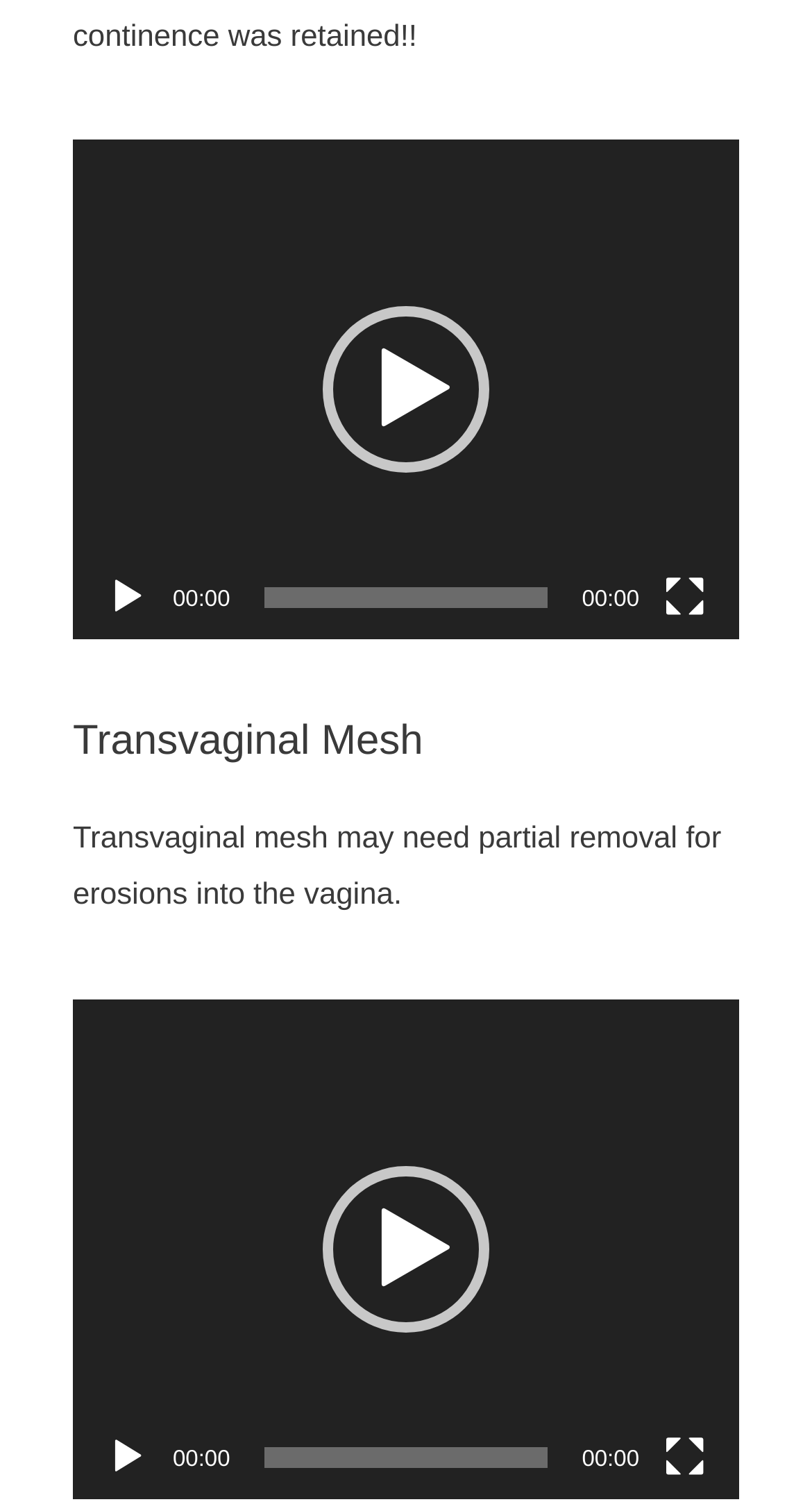How many buttons are on each video player?
From the image, respond with a single word or phrase.

3